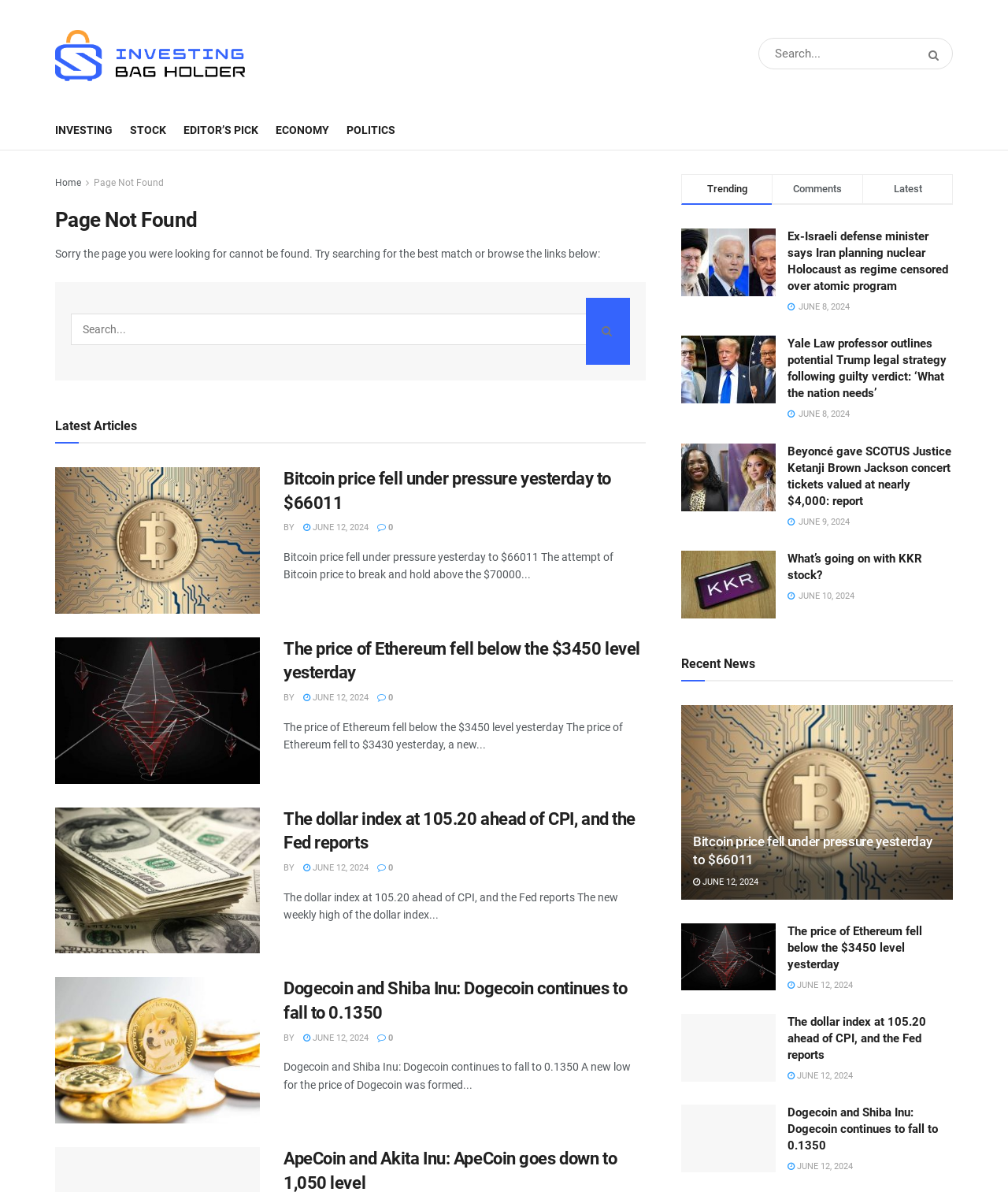Locate and generate the text content of the webpage's heading.

Page Not Found